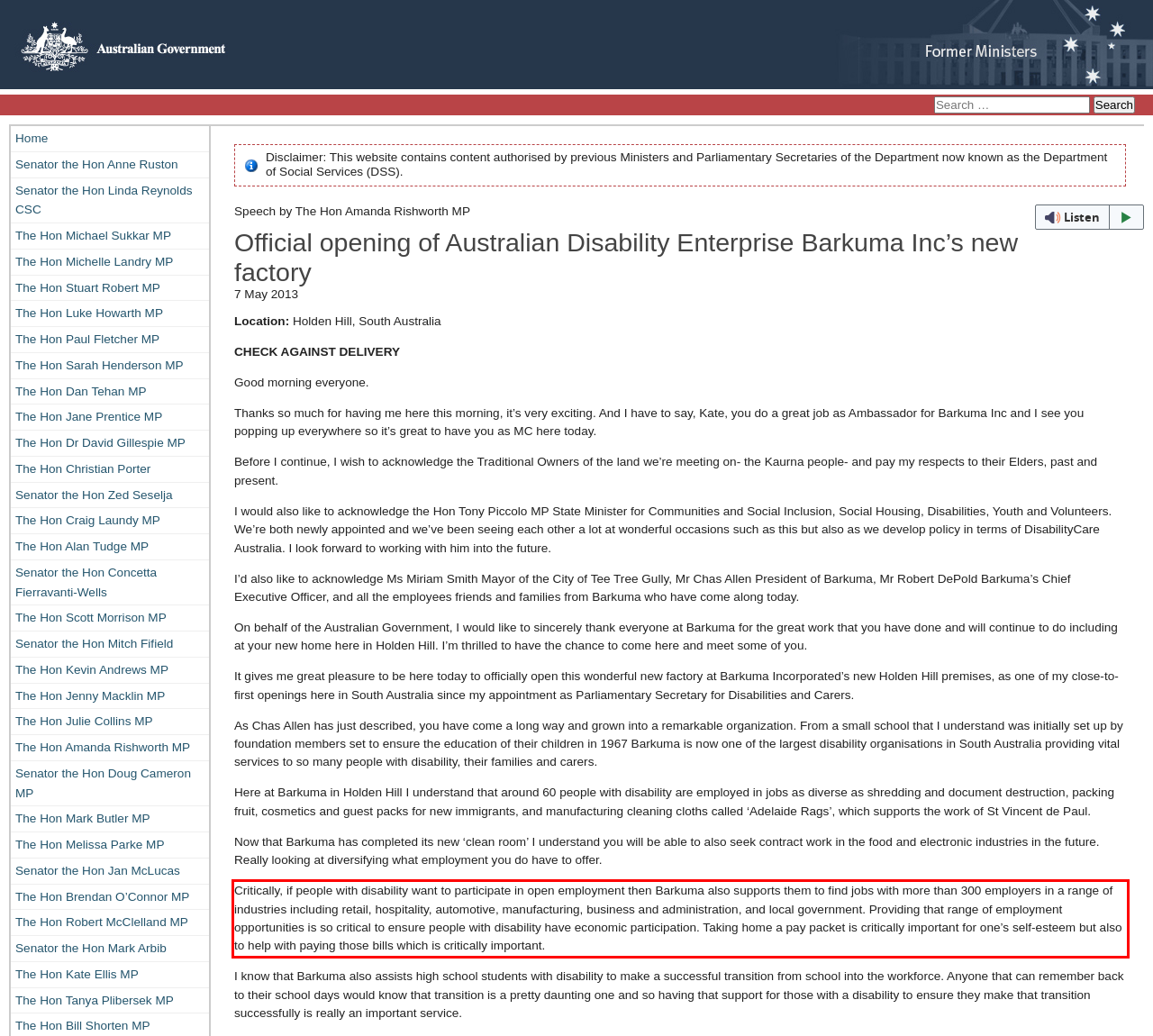In the given screenshot, locate the red bounding box and extract the text content from within it.

Critically, if people with disability want to participate in open employment then Barkuma also supports them to find jobs with more than 300 employers in a range of industries including retail, hospitality, automotive, manufacturing, business and administration, and local government. Providing that range of employment opportunities is so critical to ensure people with disability have economic participation. Taking home a pay packet is critically important for one’s self-esteem but also to help with paying those bills which is critically important.